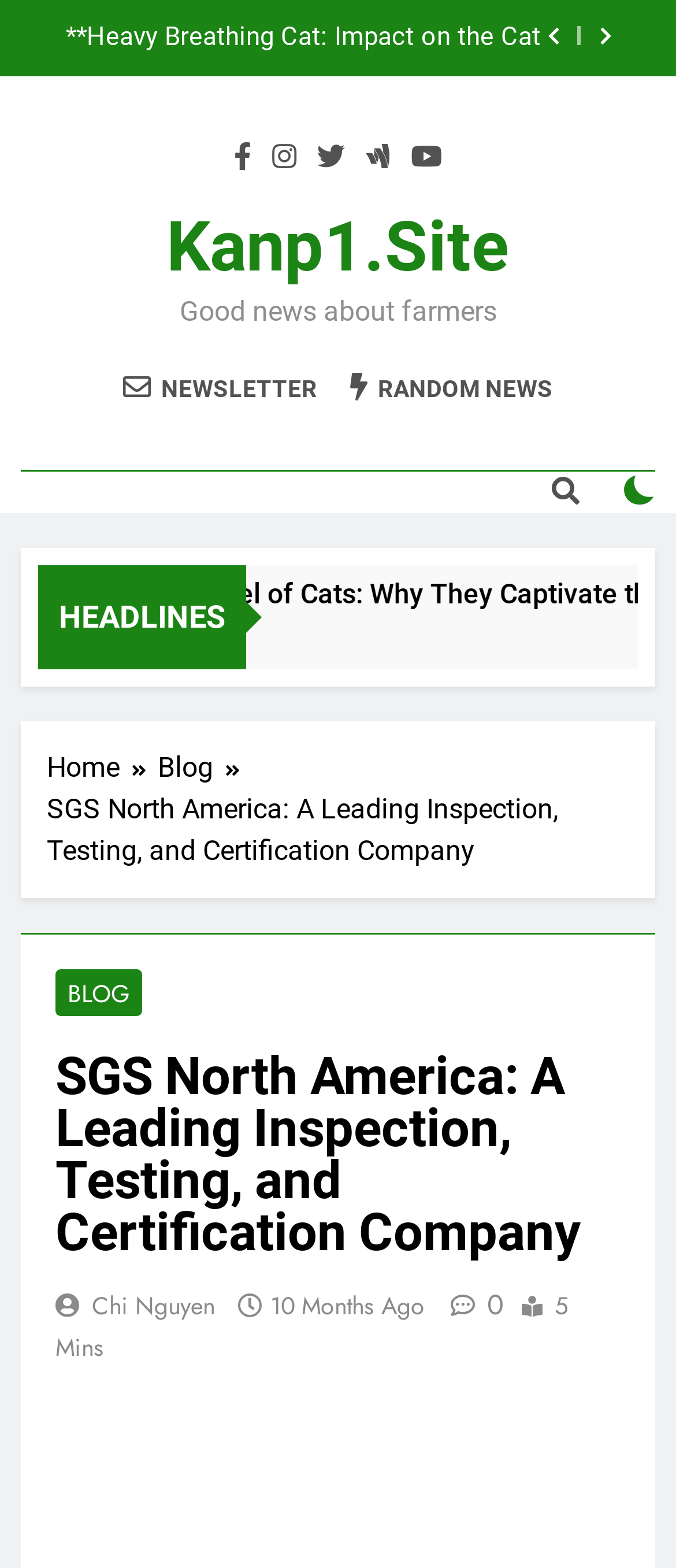Locate the bounding box coordinates of the clickable part needed for the task: "Read the latest news".

[0.182, 0.237, 0.469, 0.258]